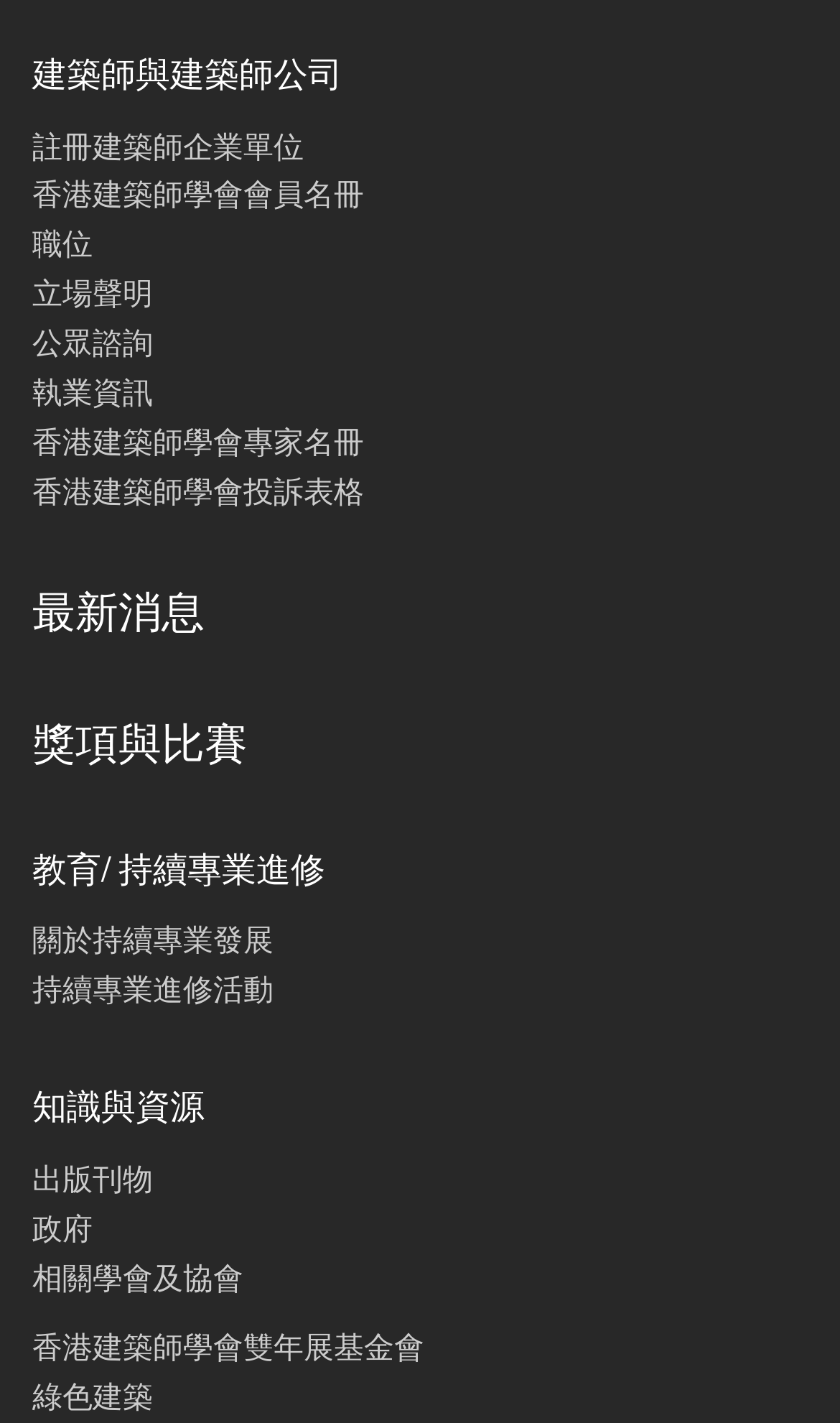How many links are there on the webpage?
Answer with a single word or phrase, using the screenshot for reference.

15